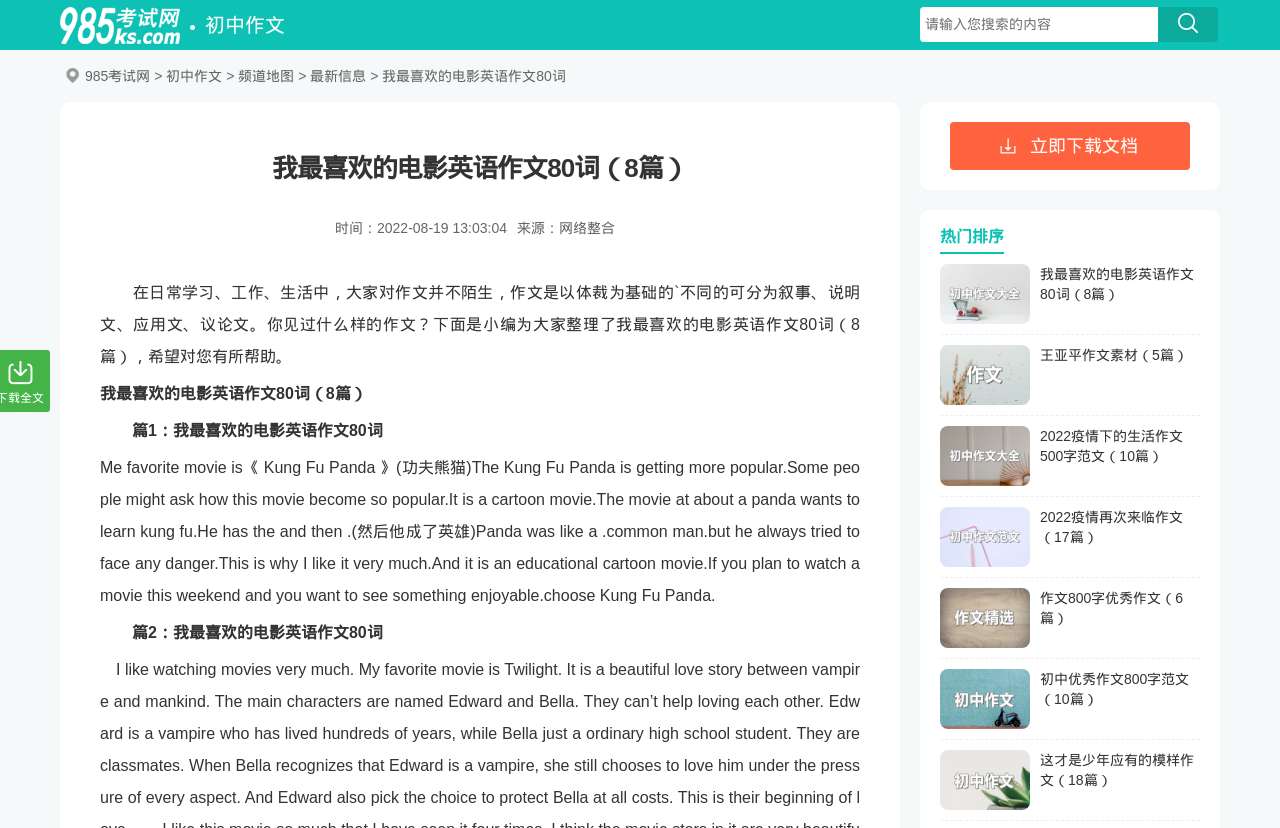Find the bounding box coordinates of the area that needs to be clicked in order to achieve the following instruction: "Search for content". The coordinates should be specified as four float numbers between 0 and 1, i.e., [left, top, right, bottom].

[0.719, 0.008, 0.905, 0.051]